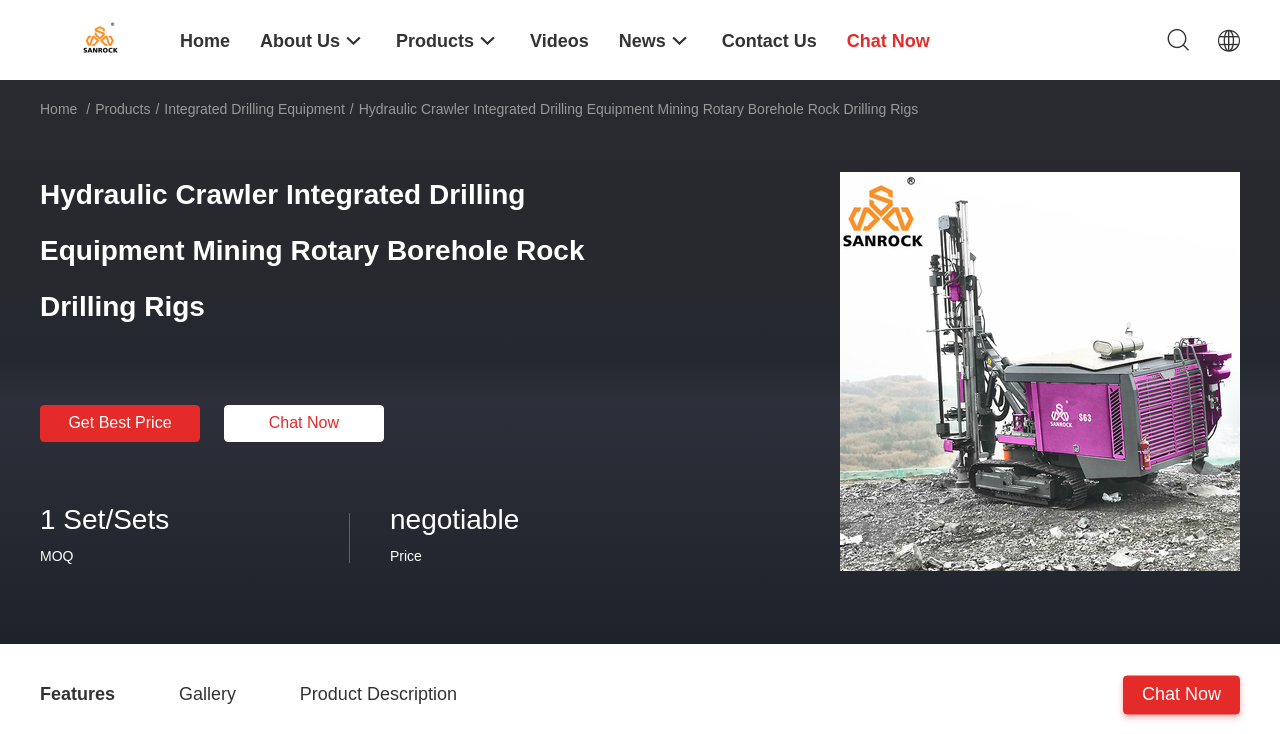Locate the bounding box of the UI element described by: "Chat Now" in the given webpage screenshot.

[0.877, 0.92, 0.969, 0.973]